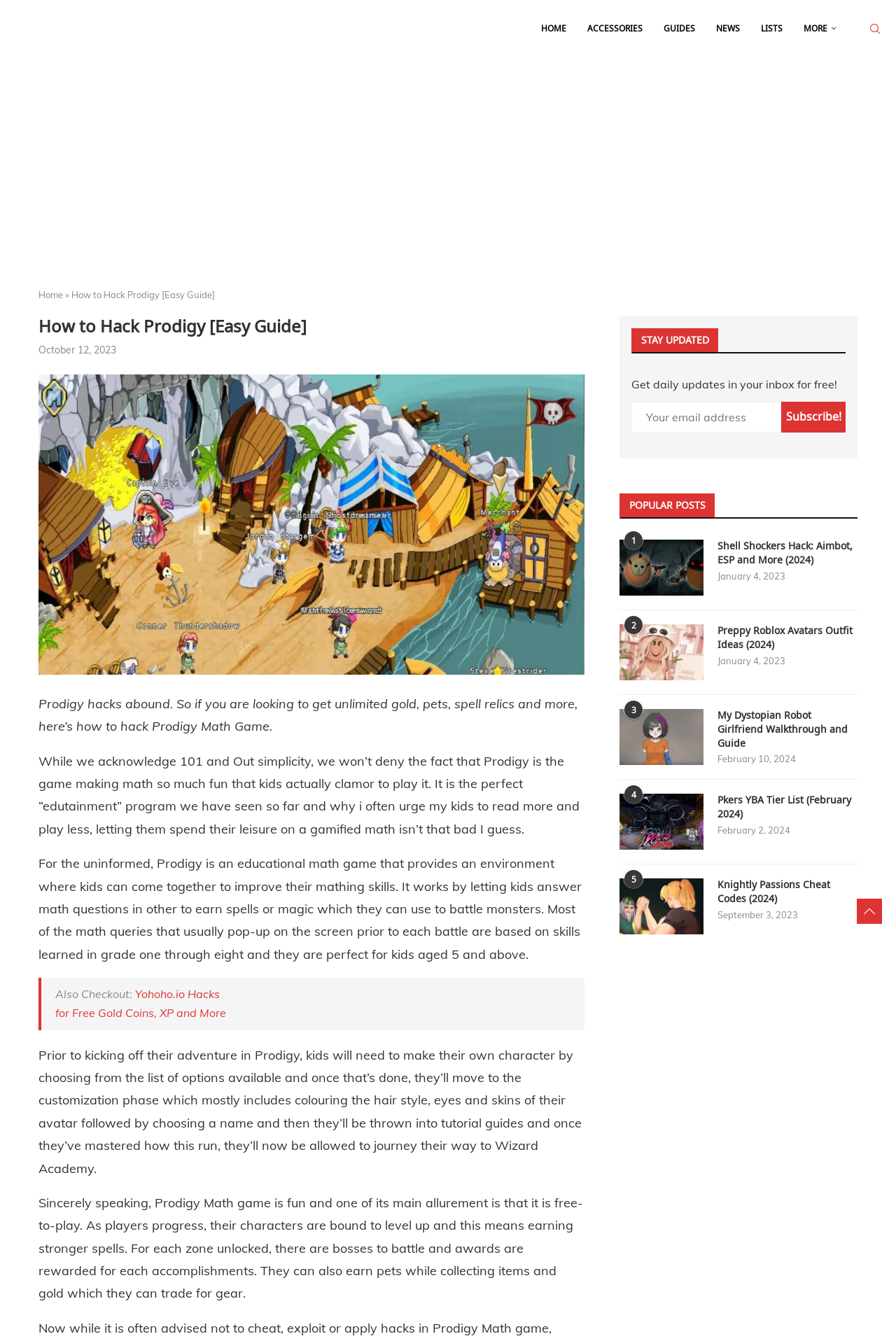Locate the bounding box coordinates of the clickable part needed for the task: "Search for something".

[0.969, 0.001, 0.984, 0.042]